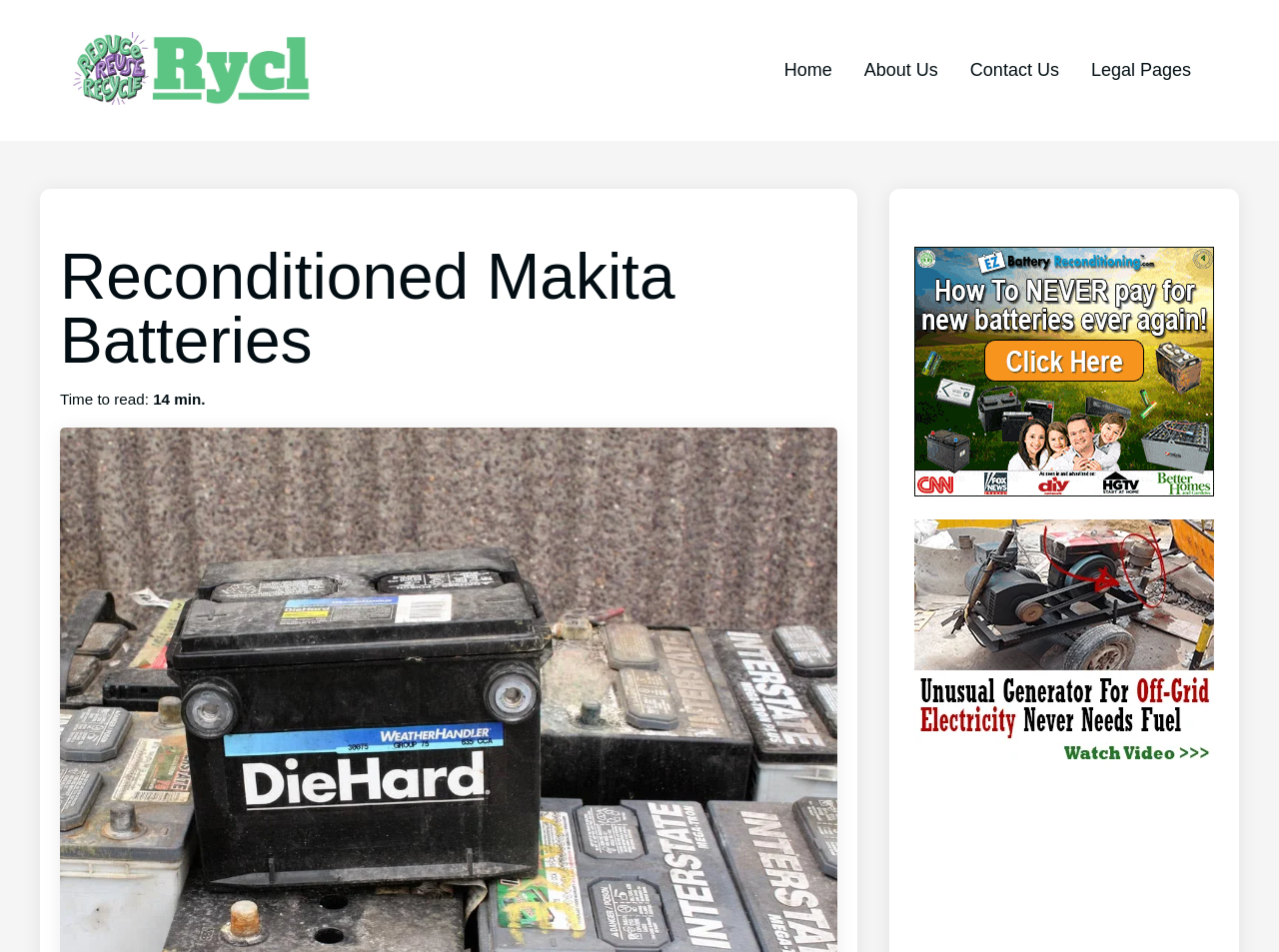Find the main header of the webpage and produce its text content.

Reconditioned Makita Batteries